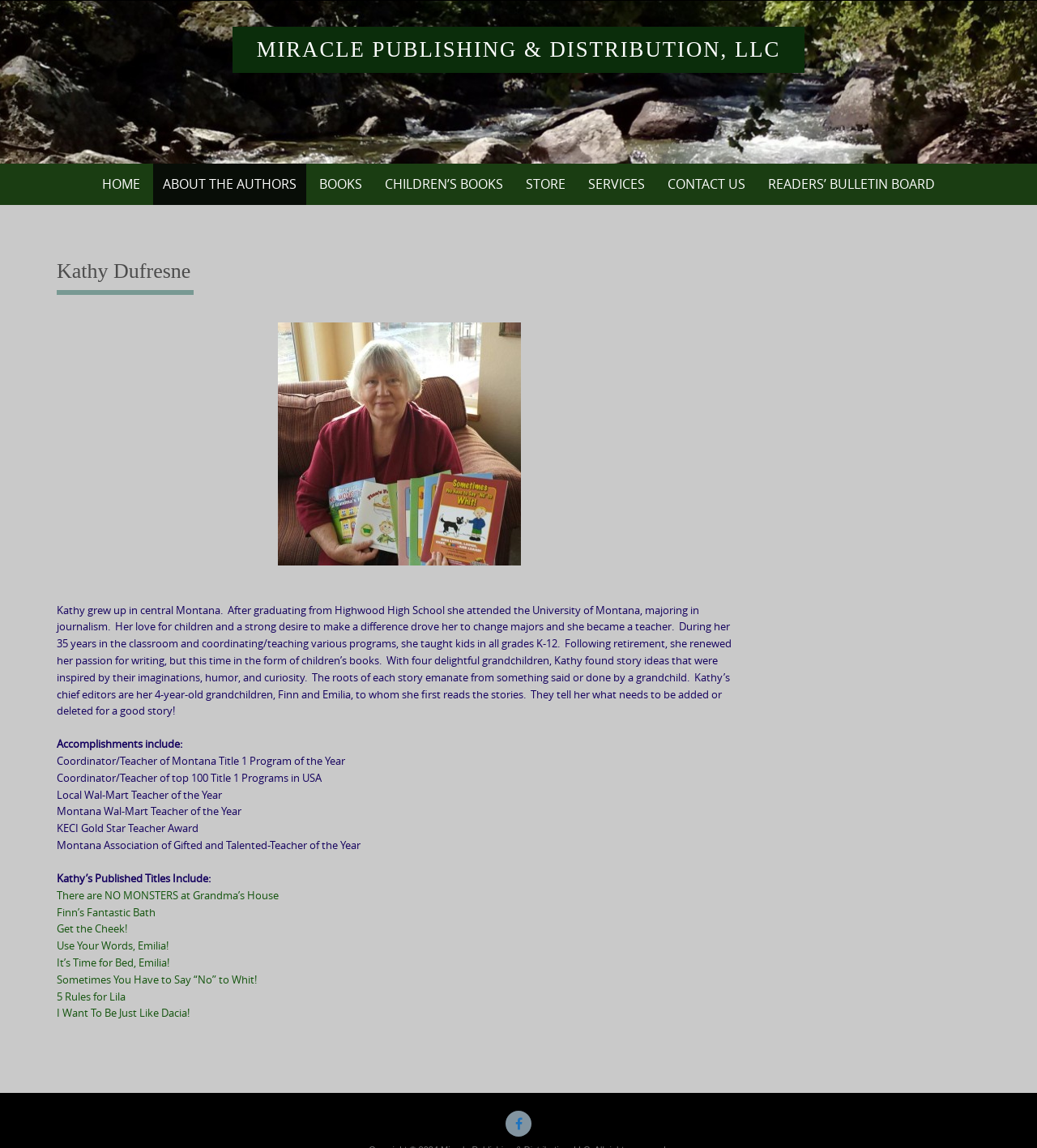What is the name of Kathy Dufresne's publishing company?
Give a single word or phrase as your answer by examining the image.

Miracle Publishing & Distribution, LLC